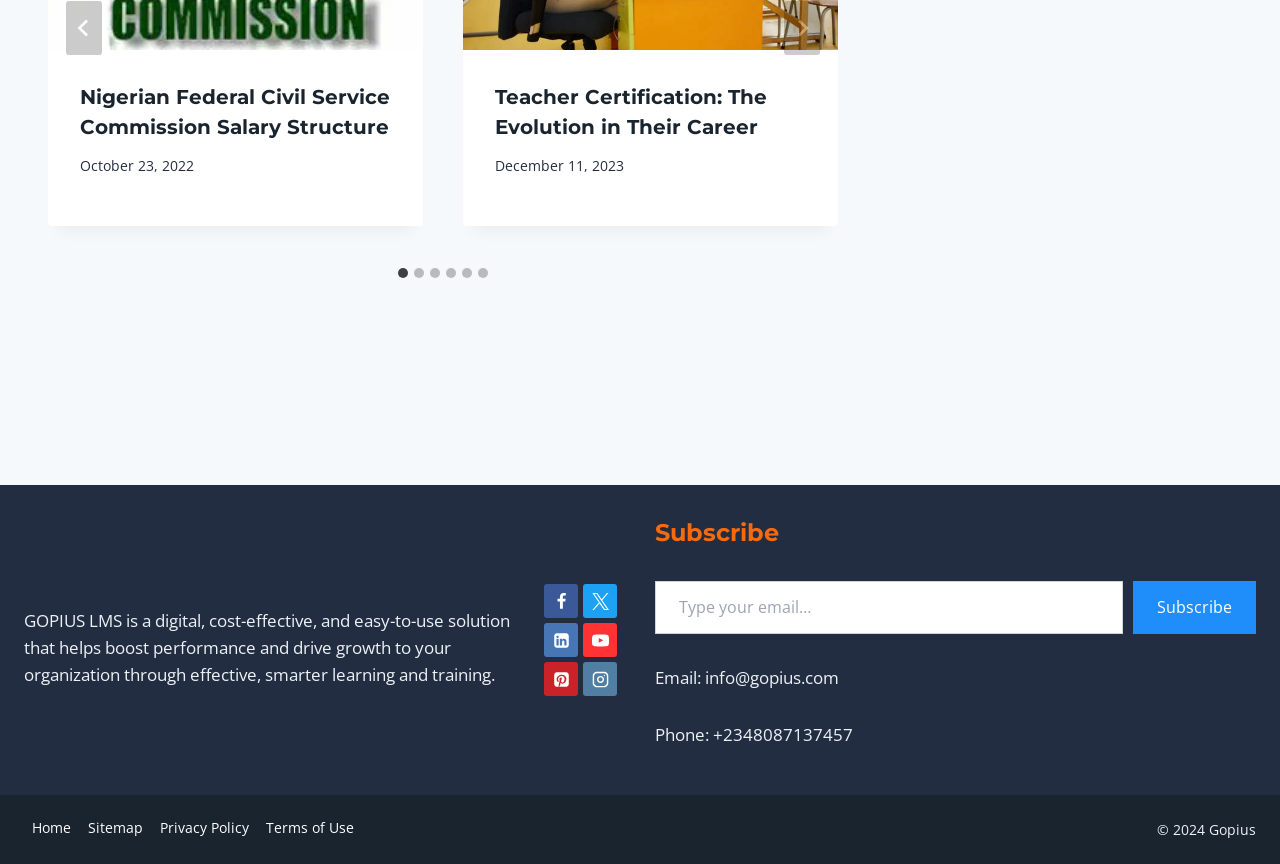Please provide a comprehensive answer to the question based on the screenshot: What is the purpose of the textbox?

I looked at the section of the webpage where the textbox is located, and it appears to be a subscription form. The textbox has a placeholder text 'Type your email…', which suggests that the user is supposed to enter their email address in the textbox.